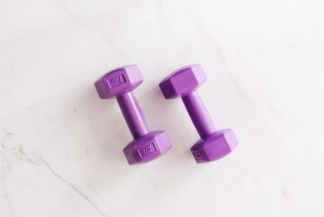Respond with a single word or phrase for the following question: 
What is the surface material where the dumbbells are placed?

Marble